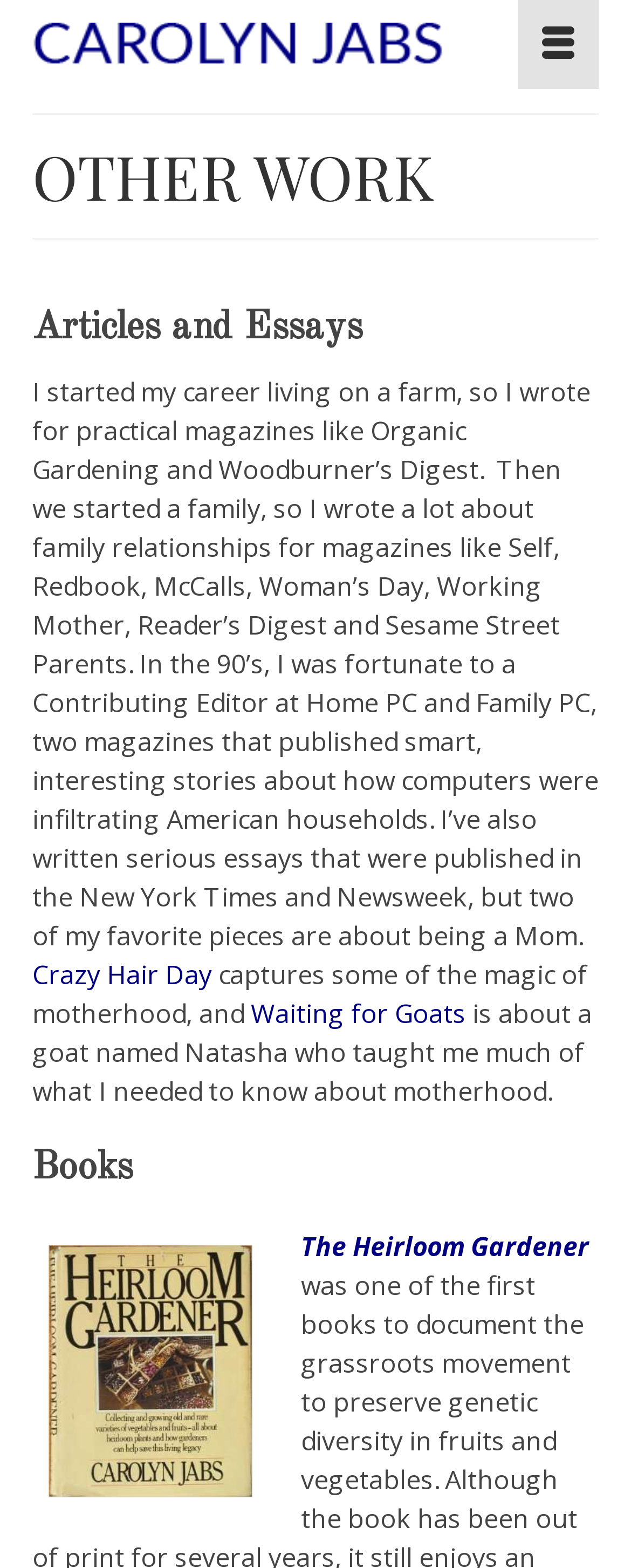Using the details in the image, give a detailed response to the question below:
What is the name of the author's website?

The webpage has a link at the top with the text 'CAROLYN JABS', which suggests that this is the author's website, and the name of the website is 'Carolyn Jabs'.